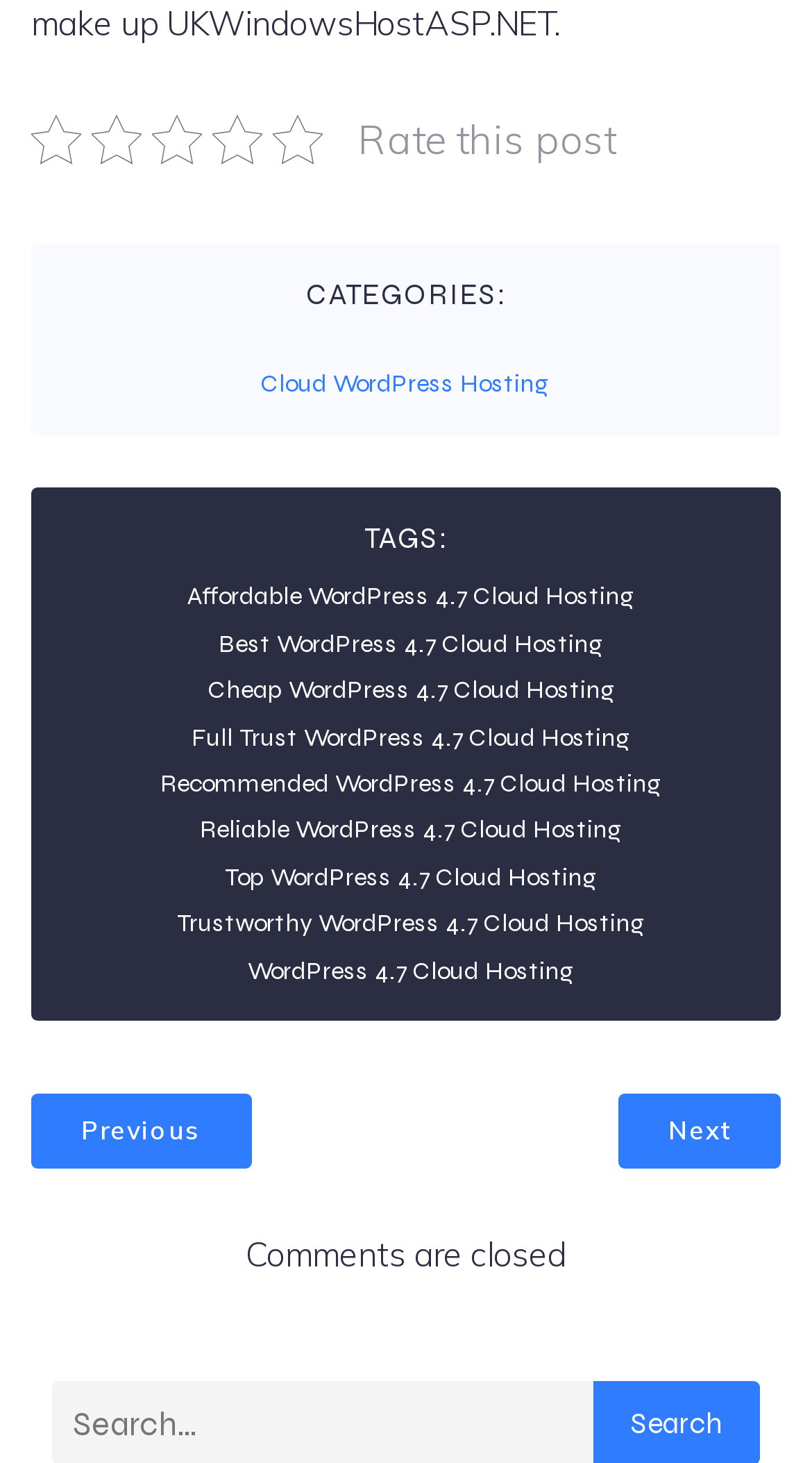Locate the bounding box coordinates of the element that should be clicked to execute the following instruction: "Rate this post".

[0.441, 0.078, 0.759, 0.112]